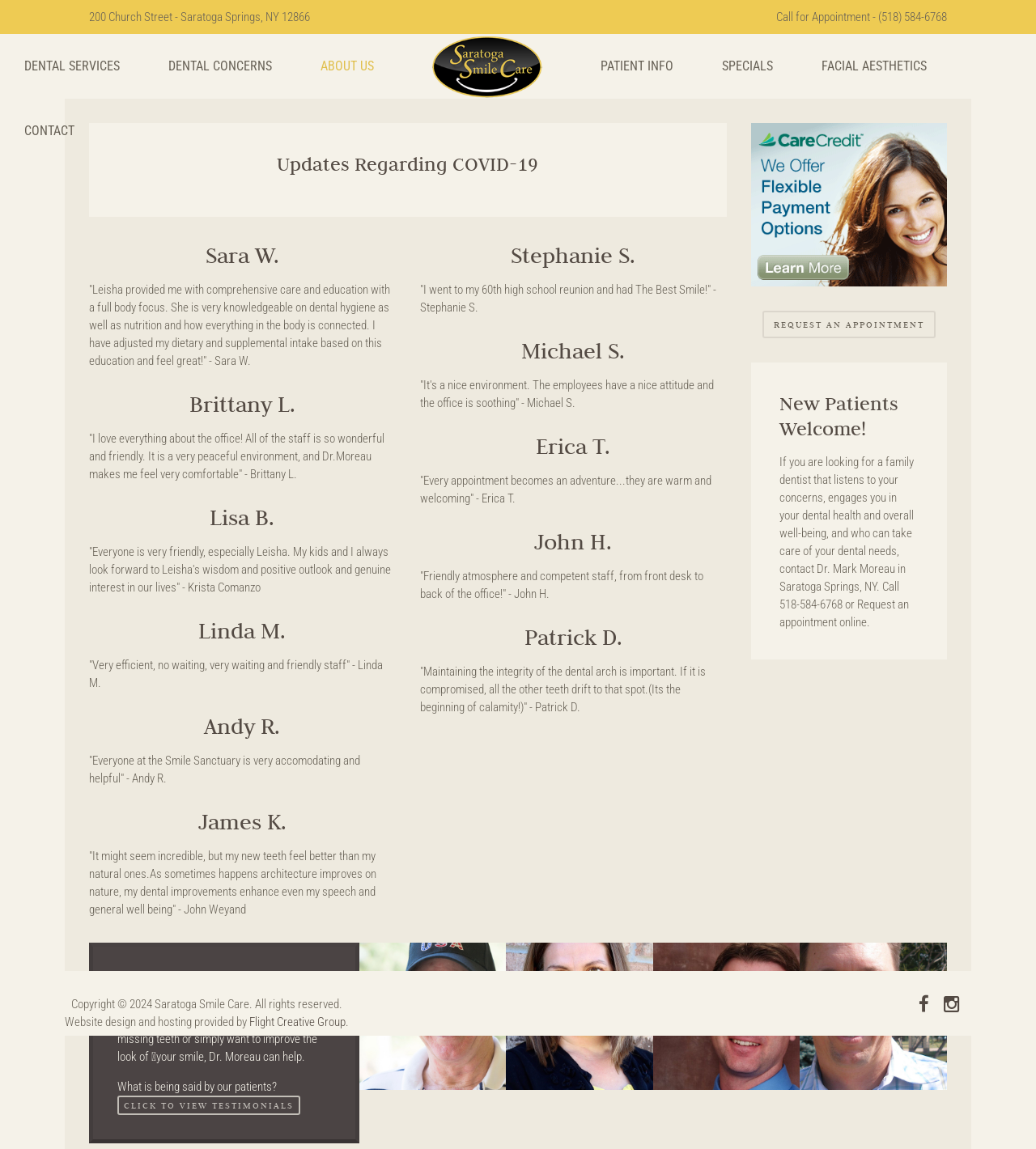Pinpoint the bounding box coordinates for the area that should be clicked to perform the following instruction: "Request an appointment online".

[0.736, 0.27, 0.903, 0.294]